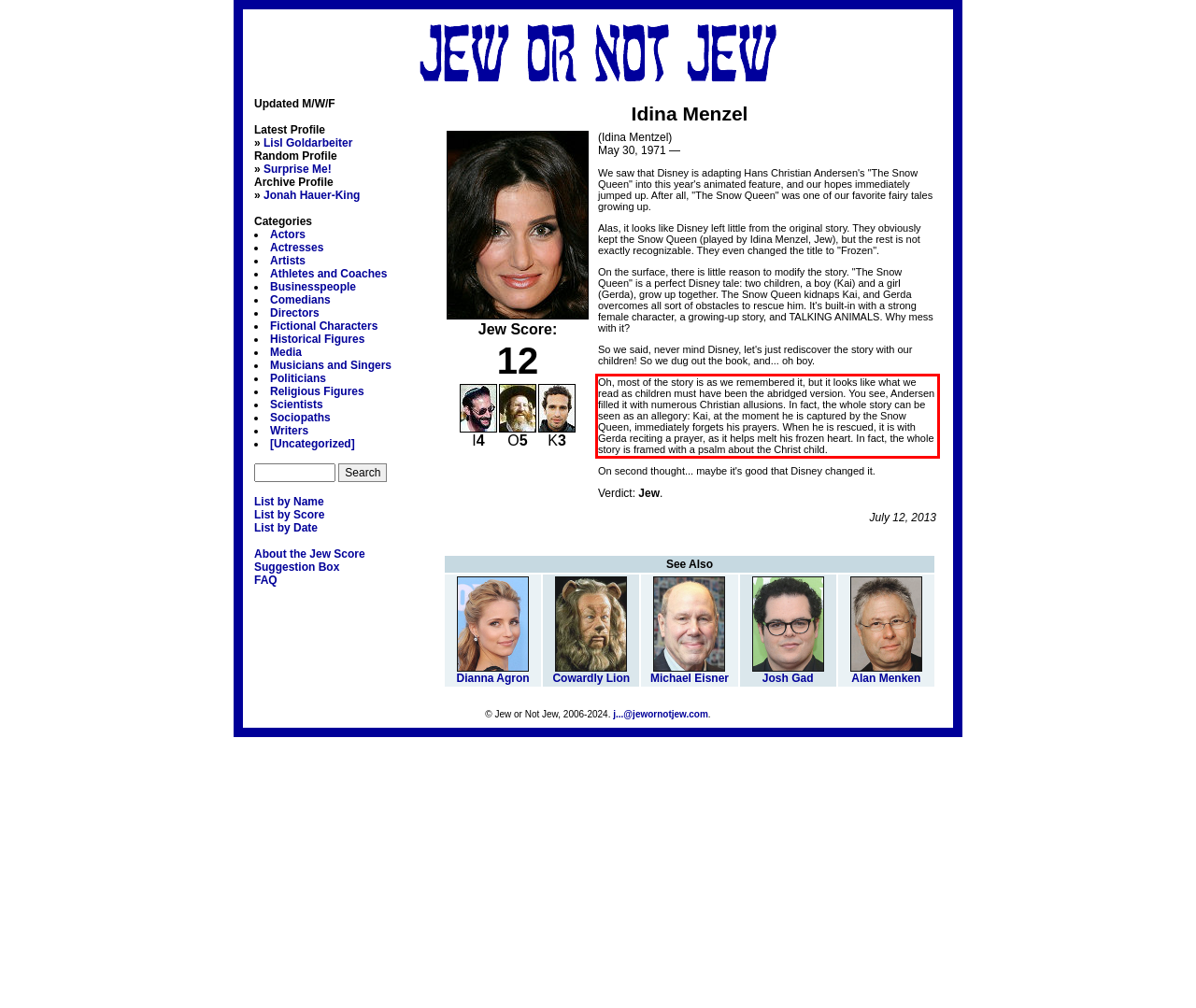Please look at the screenshot provided and find the red bounding box. Extract the text content contained within this bounding box.

Oh, most of the story is as we remembered it, but it looks like what we read as children must have been the abridged version. You see, Andersen filled it with numerous Christian allusions. In fact, the whole story can be seen as an allegory: Kai, at the moment he is captured by the Snow Queen, immediately forgets his prayers. When he is rescued, it is with Gerda reciting a prayer, as it helps melt his frozen heart. In fact, the whole story is framed with a psalm about the Christ child.